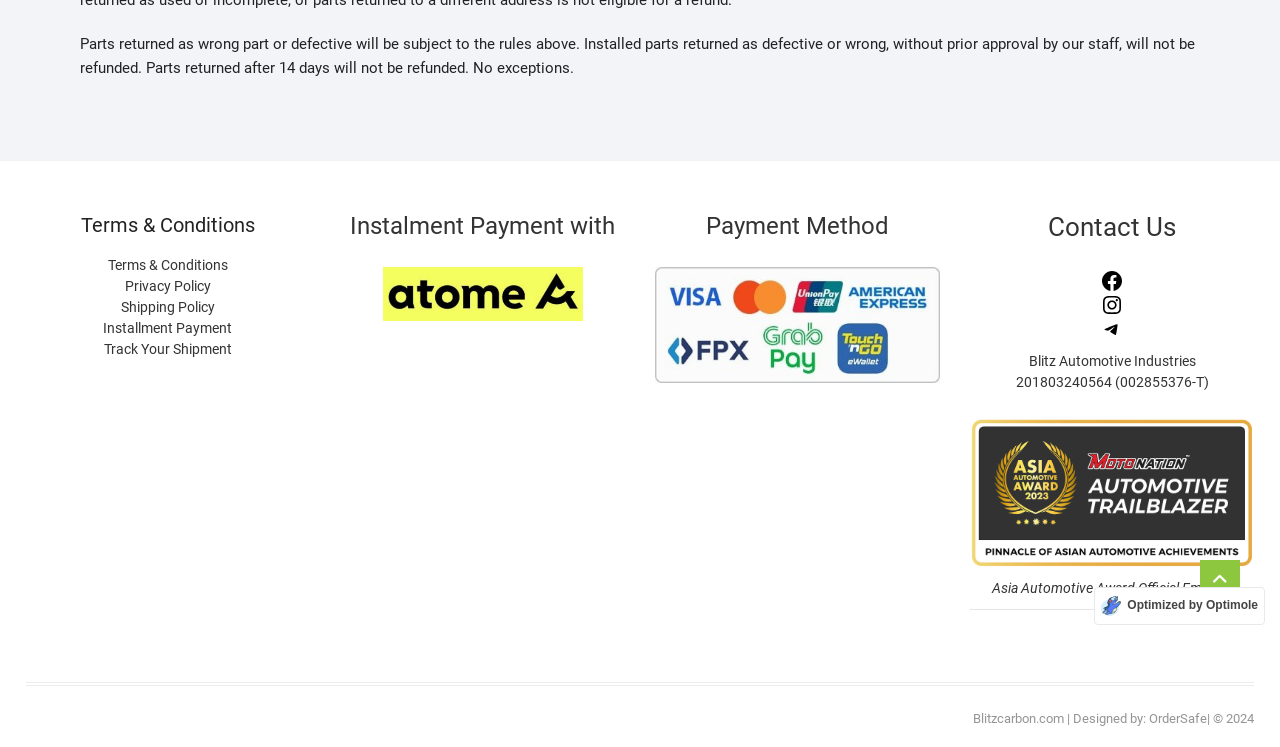Locate the bounding box of the user interface element based on this description: "Installment Payment".

[0.02, 0.425, 0.242, 0.454]